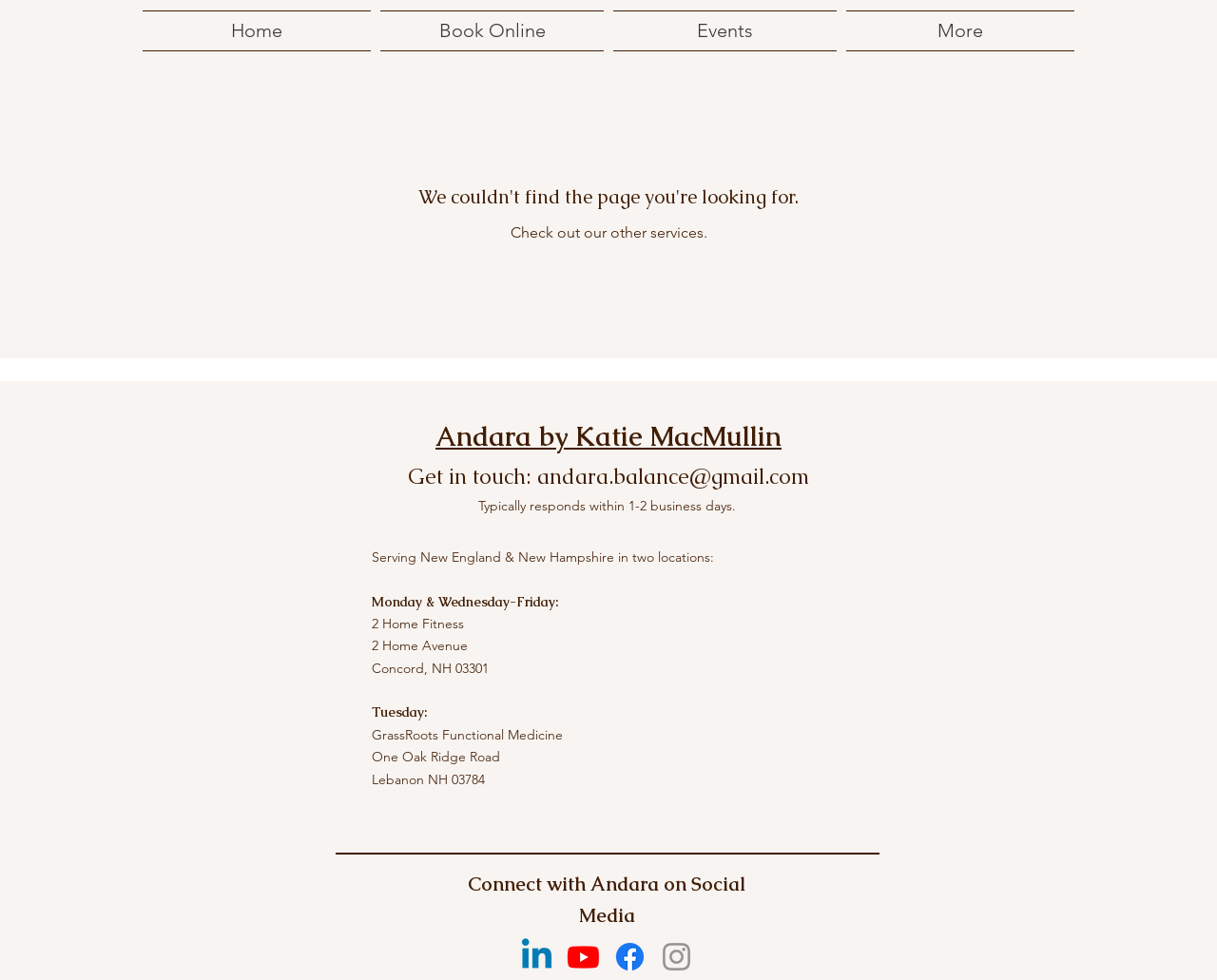Please identify the bounding box coordinates of the clickable element to fulfill the following instruction: "Get in touch through email". The coordinates should be four float numbers between 0 and 1, i.e., [left, top, right, bottom].

[0.441, 0.472, 0.665, 0.5]